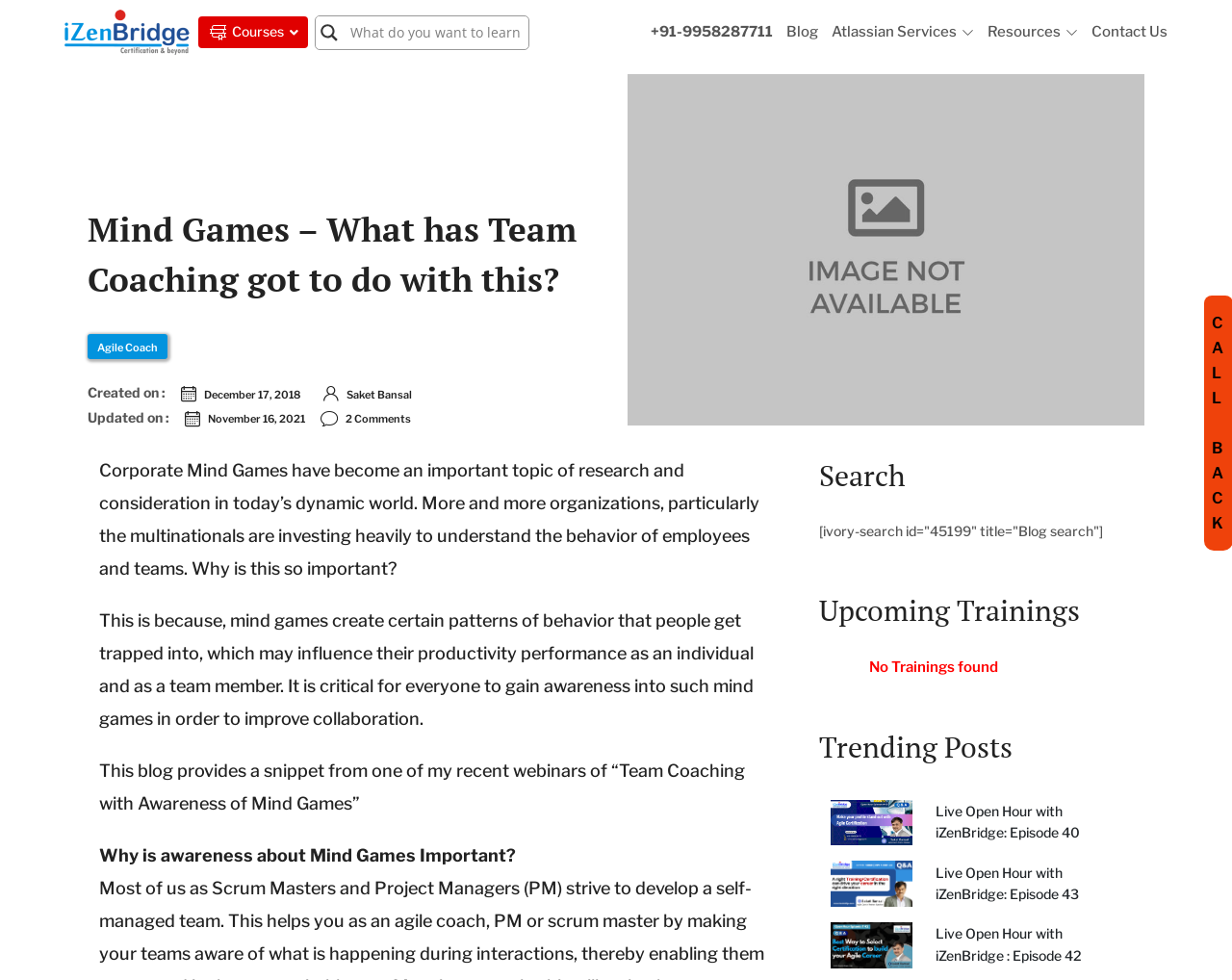What is the type of coaching mentioned in the blog post?
Kindly answer the question with as much detail as you can.

The type of coaching mentioned in the blog post is 'Team Coaching' which is mentioned in the heading 'Mind Games – What has Team Coaching got to do with this?' and also in the static text 'This blog provides a snippet from one of my recent webinars of “Team Coaching with Awareness of Mind Games”'